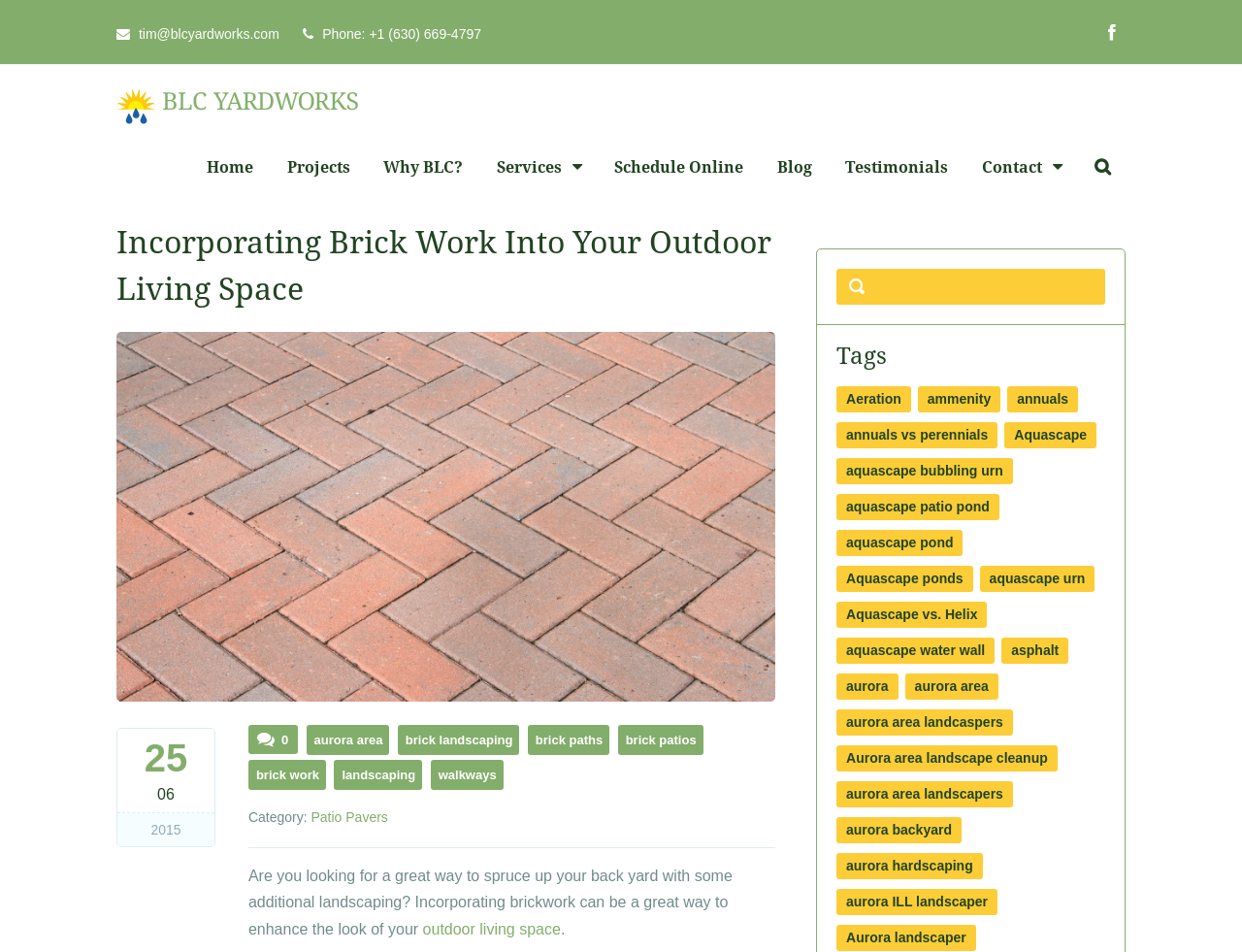Identify the bounding box coordinates of the clickable region necessary to fulfill the following instruction: "Click the 'Home' link". The bounding box coordinates should be four float numbers between 0 and 1, i.e., [left, top, right, bottom].

None